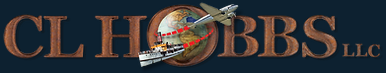Explain the image in detail, mentioning the main subjects and background elements.

The image features the logo of CL Hobbs LLC, prominently displaying the company's name in a rustic font alongside an artistic globe design. The globe is adorned with a vintage airplane and a boat, suggesting a theme of exploration and travel, possibly relating to maritime or aviation industries. The background is a deep blue, enhancing the vibrant colors of the globe and the elements surrounding it. This logo conveys a sense of adventure and global reach, embodying the essence of a company dedicated to operations that traverse various modes of transportation.